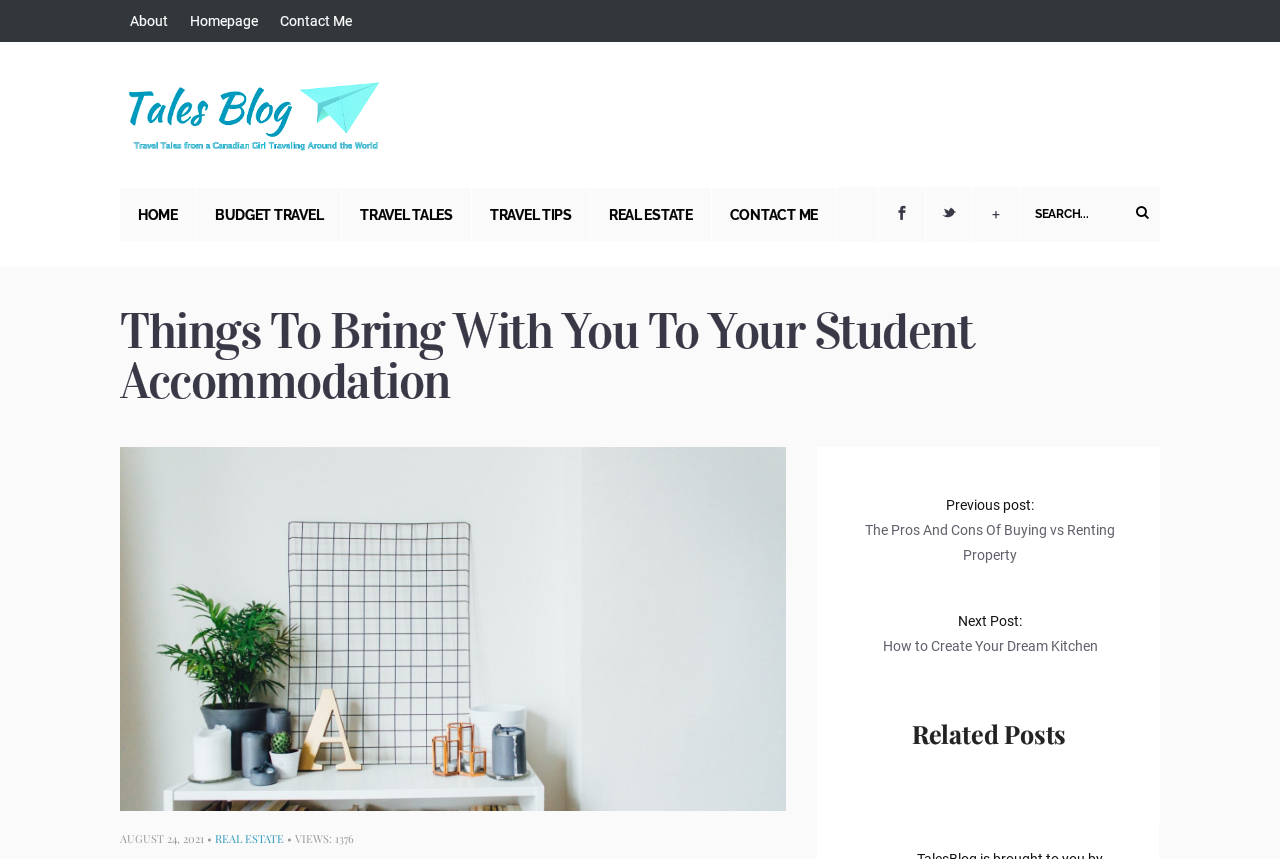Respond with a single word or phrase to the following question: What is the topic of the previous post?

The Pros And Cons Of Buying vs Renting Property